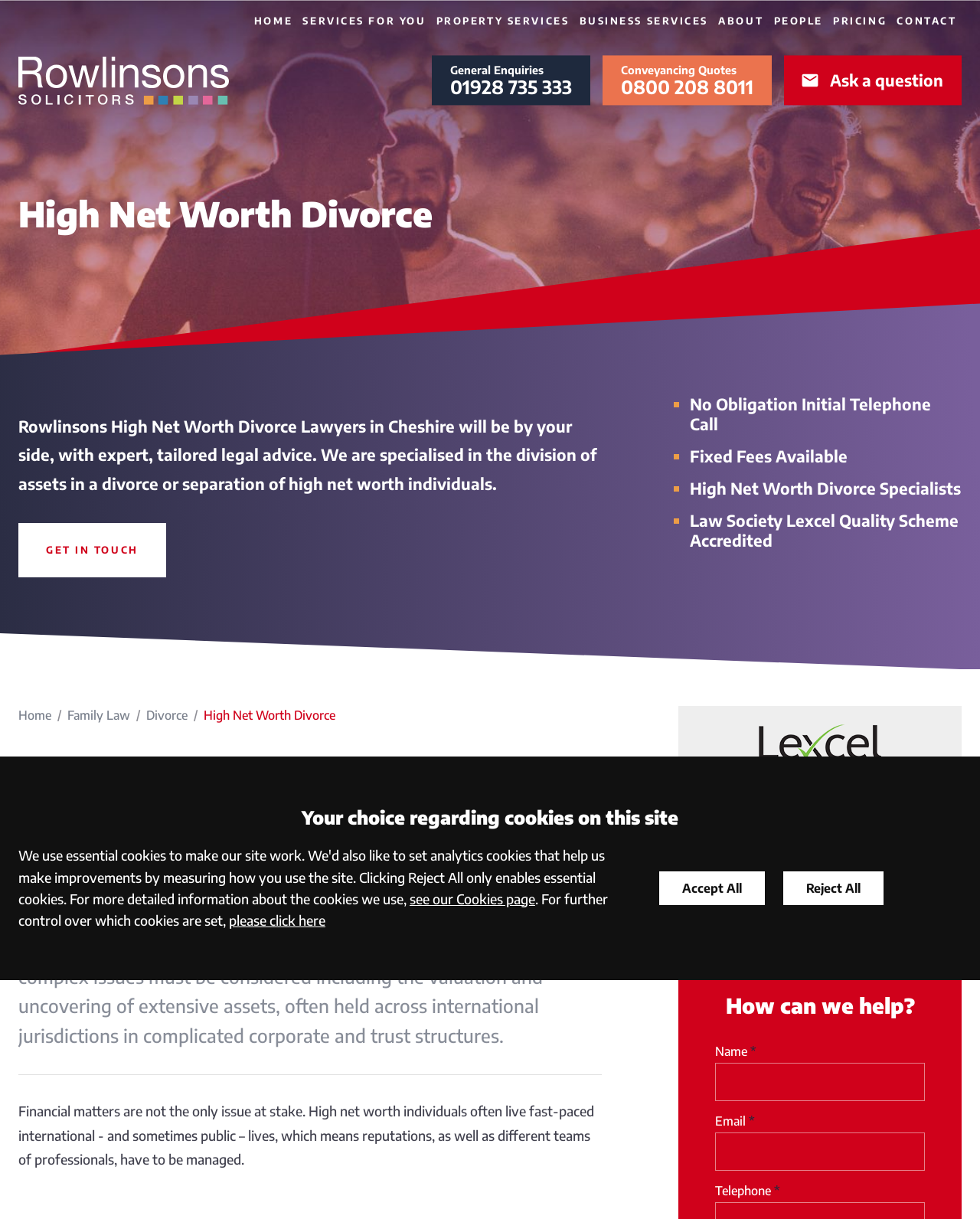Select the bounding box coordinates of the element I need to click to carry out the following instruction: "Enter your name".

[0.73, 0.872, 0.944, 0.903]